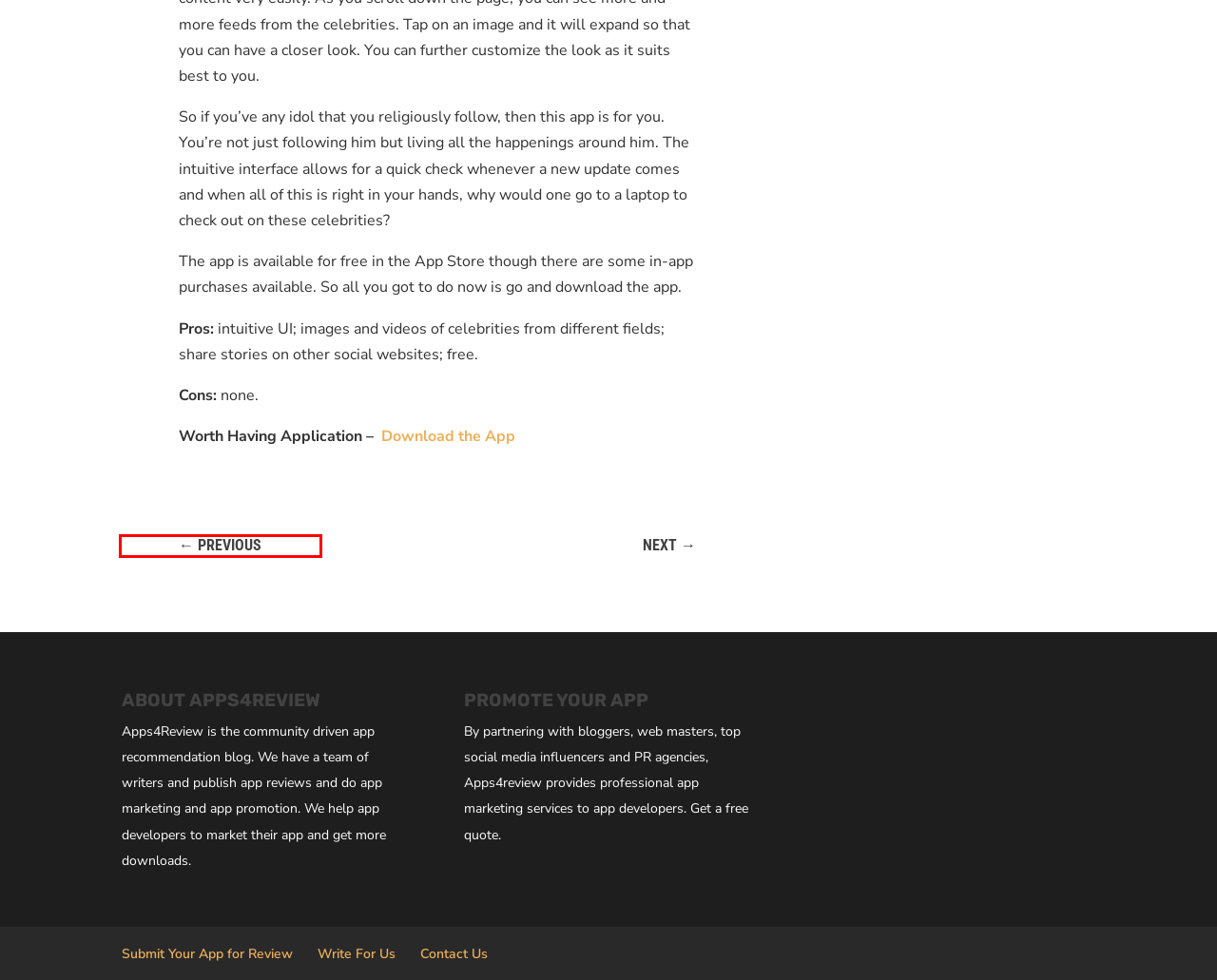Observe the screenshot of a webpage with a red bounding box around an element. Identify the webpage description that best fits the new page after the element inside the bounding box is clicked. The candidates are:
A. GegoSoft Technologies Software Development Company Madurai
B. Voice Recorder HD for High Quality Voice Recording - Apps4review
C. Android Apps Archives - Apps4review
D. Homepage - Apps4review
E. Flappy and Chum - A New Addiction to Get Used To - Apps4review
F. Write For Us - Apps4review
G. General Archives - Apps4review
H. Submit Your App for Review - Apps4review

E